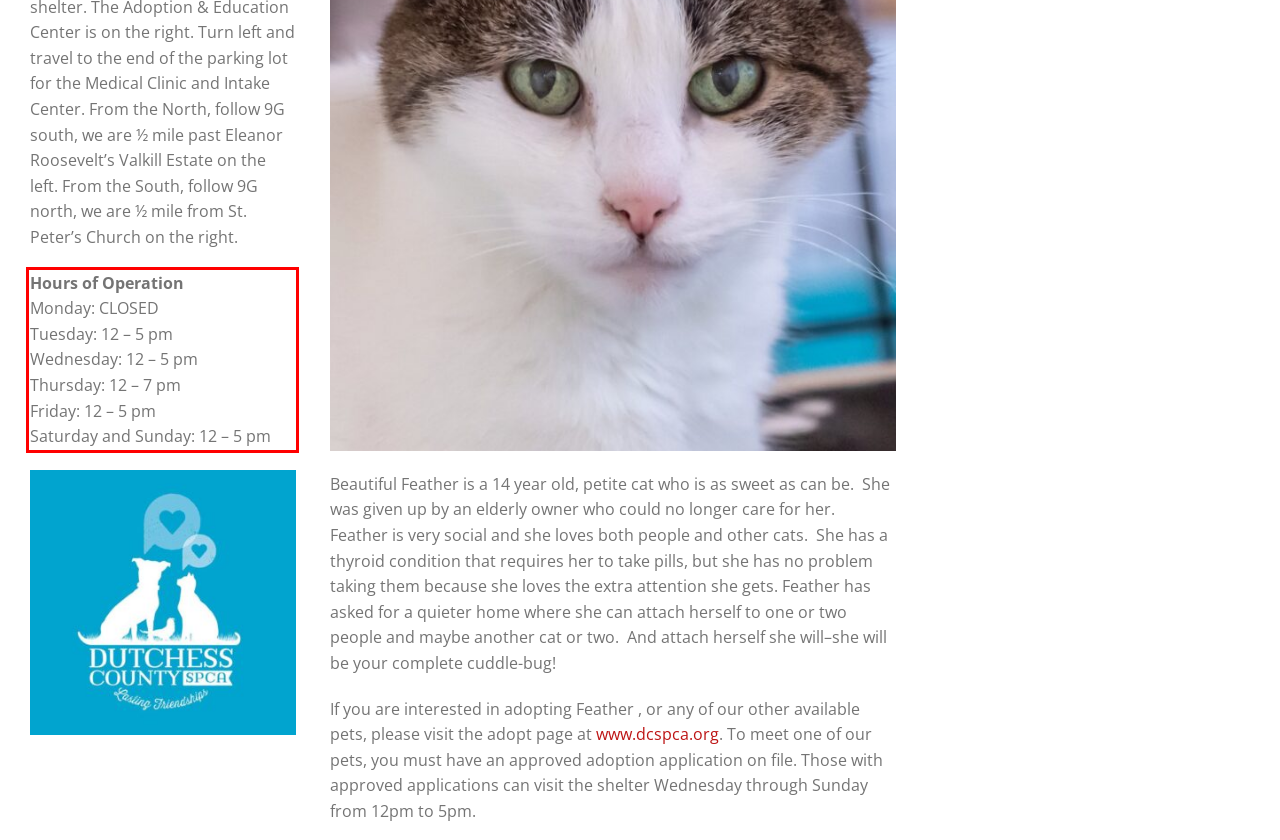Look at the screenshot of the webpage, locate the red rectangle bounding box, and generate the text content that it contains.

Hours of Operation Monday: CLOSED Tuesday: 12 – 5 pm Wednesday: 12 – 5 pm Thursday: 12 – 7 pm Friday: 12 – 5 pm Saturday and Sunday: 12 – 5 pm